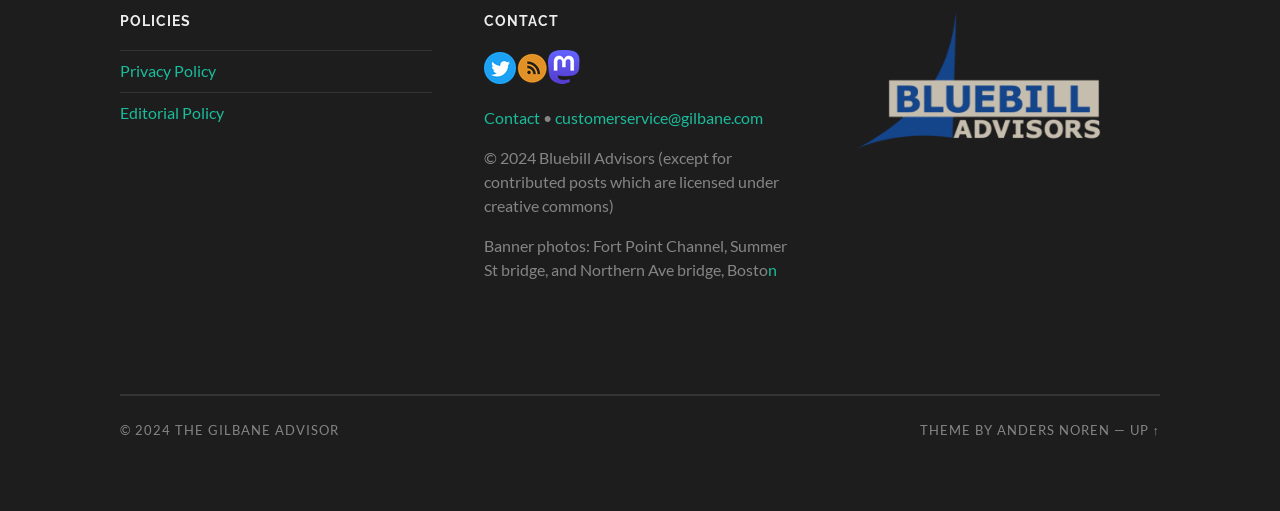Extract the bounding box for the UI element that matches this description: "customerservice@gilbane.com".

[0.434, 0.211, 0.596, 0.248]